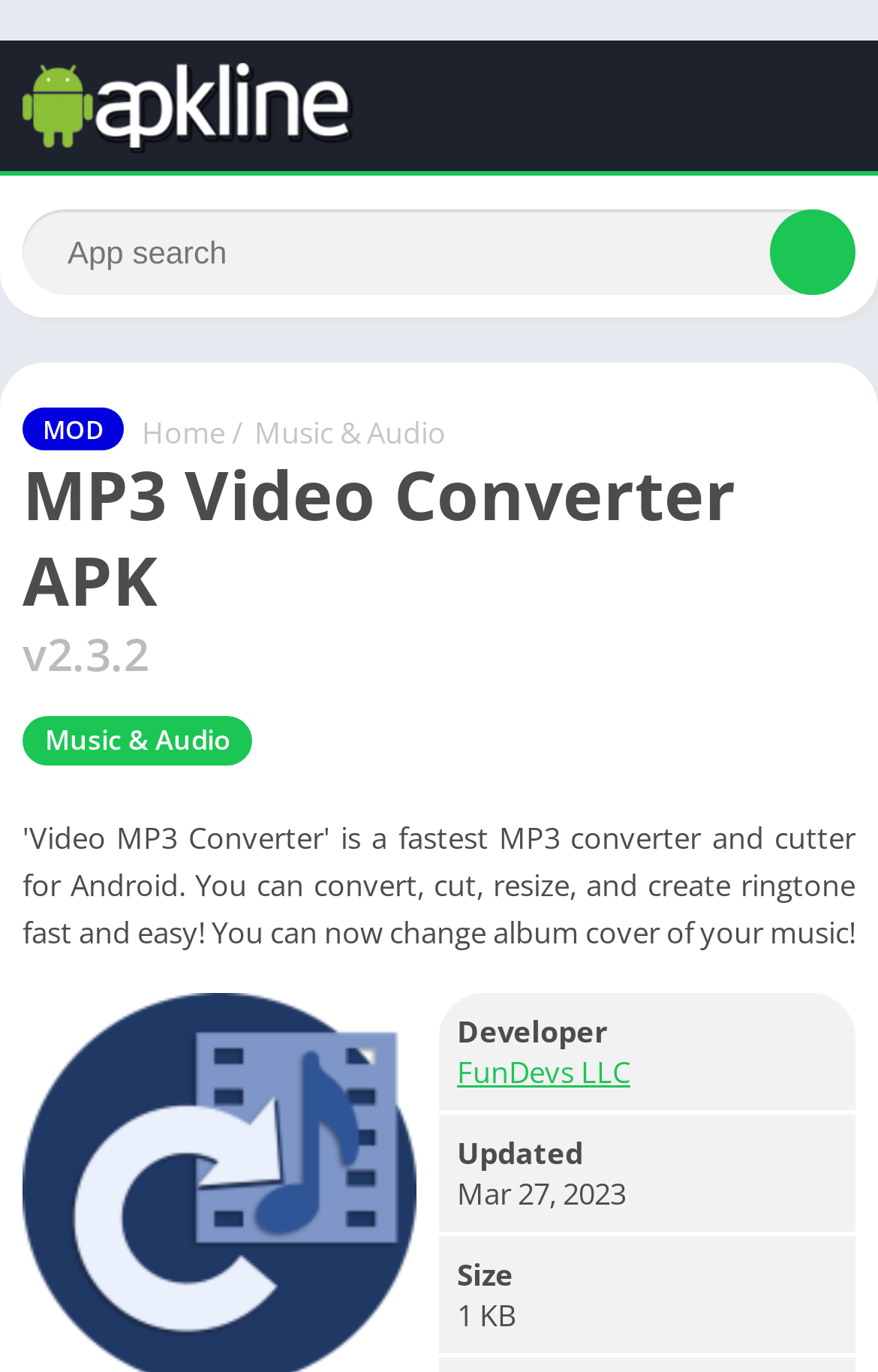Reply to the question with a brief word or phrase: Who is the developer of the APK?

FunDevs LLC